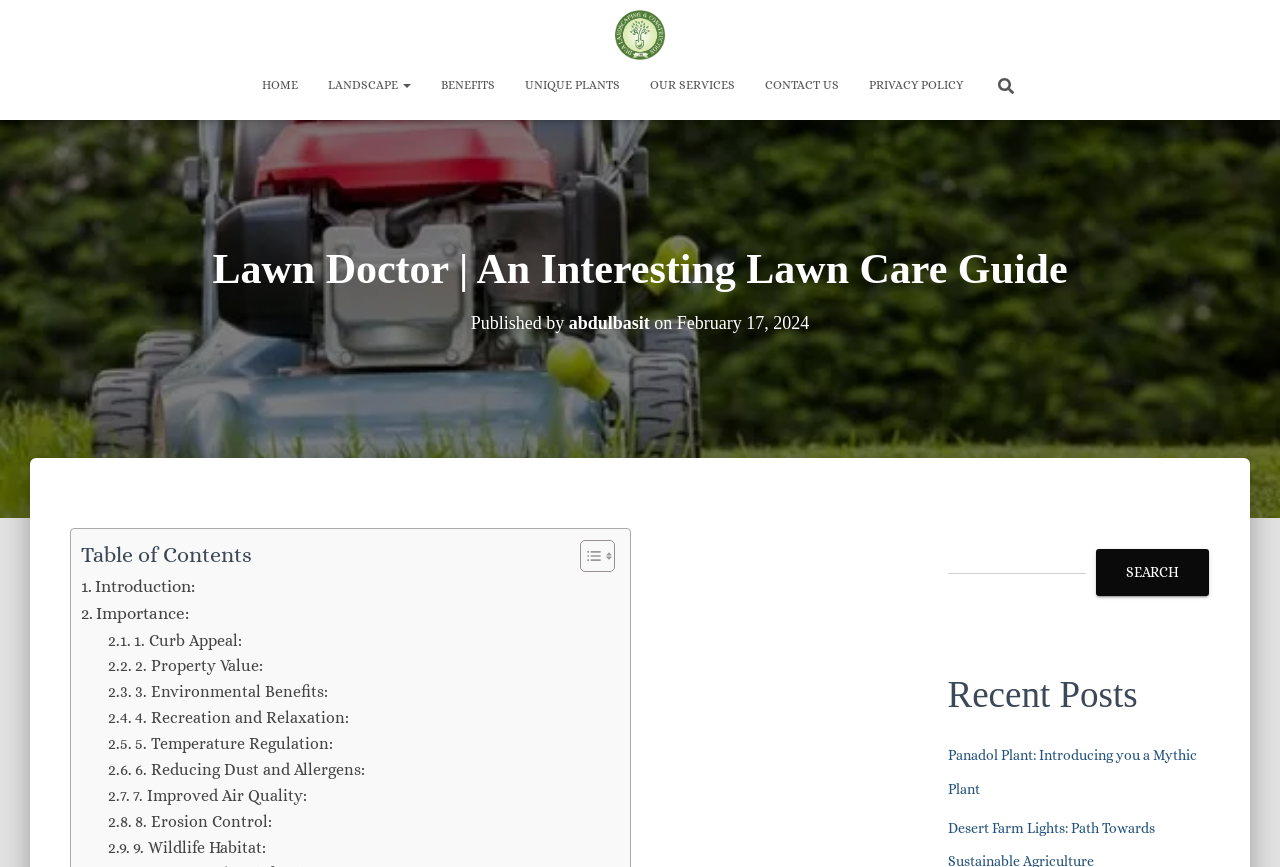What is the topic of the article?
Using the image, elaborate on the answer with as much detail as possible.

The article's title is 'Lawn Doctor | An Interesting Lawn Care Guide', and the content of the article appears to be discussing the importance and benefits of lawn care, with headings such as 'Curb Appeal', 'Property Value', and 'Environmental Benefits'. This suggests that the topic of the article is lawn care.